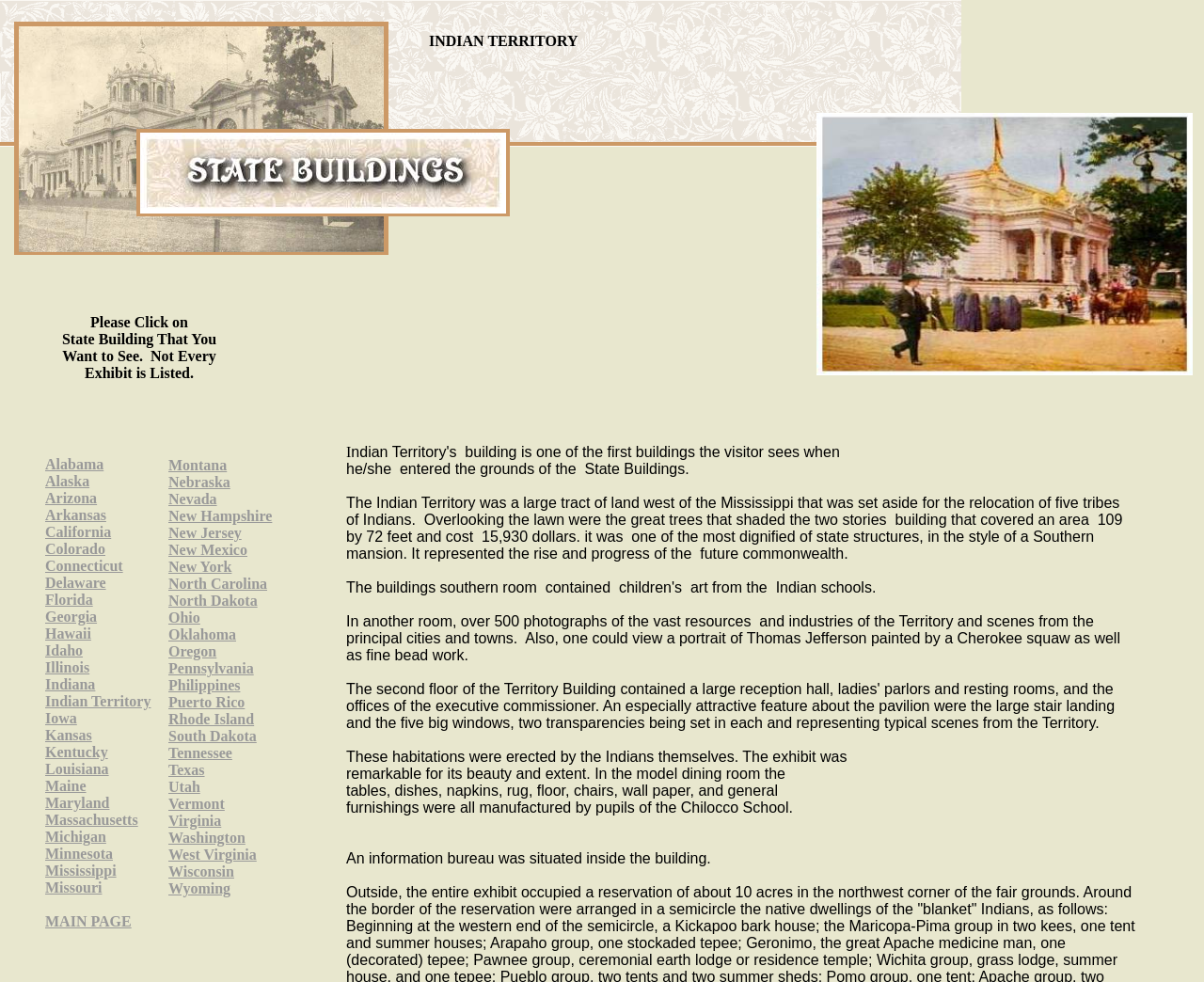Identify the bounding box coordinates of the element to click to follow this instruction: 'Click on the link to view information about Oklahoma'. Ensure the coordinates are four float values between 0 and 1, provided as [left, top, right, bottom].

[0.14, 0.638, 0.196, 0.654]